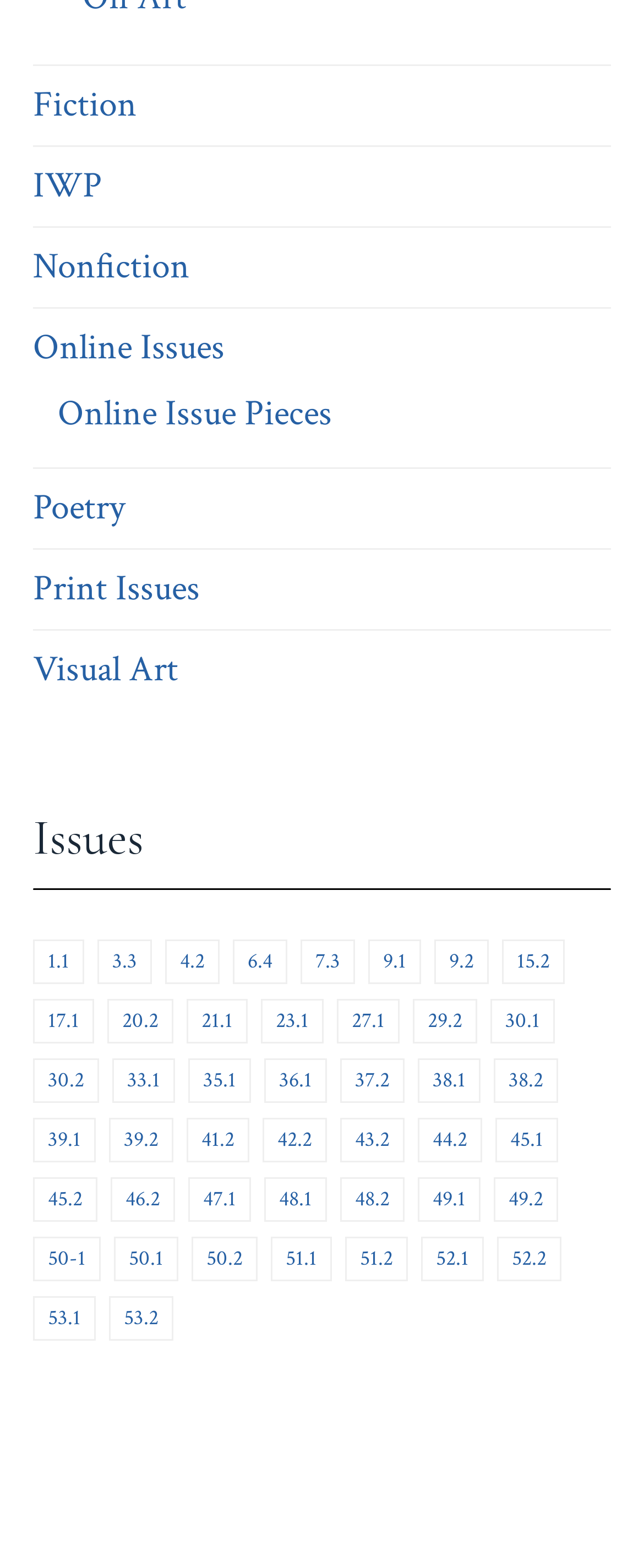Identify and provide the bounding box coordinates of the UI element described: "Visual Art". The coordinates should be formatted as [left, top, right, bottom], with each number being a float between 0 and 1.

[0.051, 0.411, 0.277, 0.444]